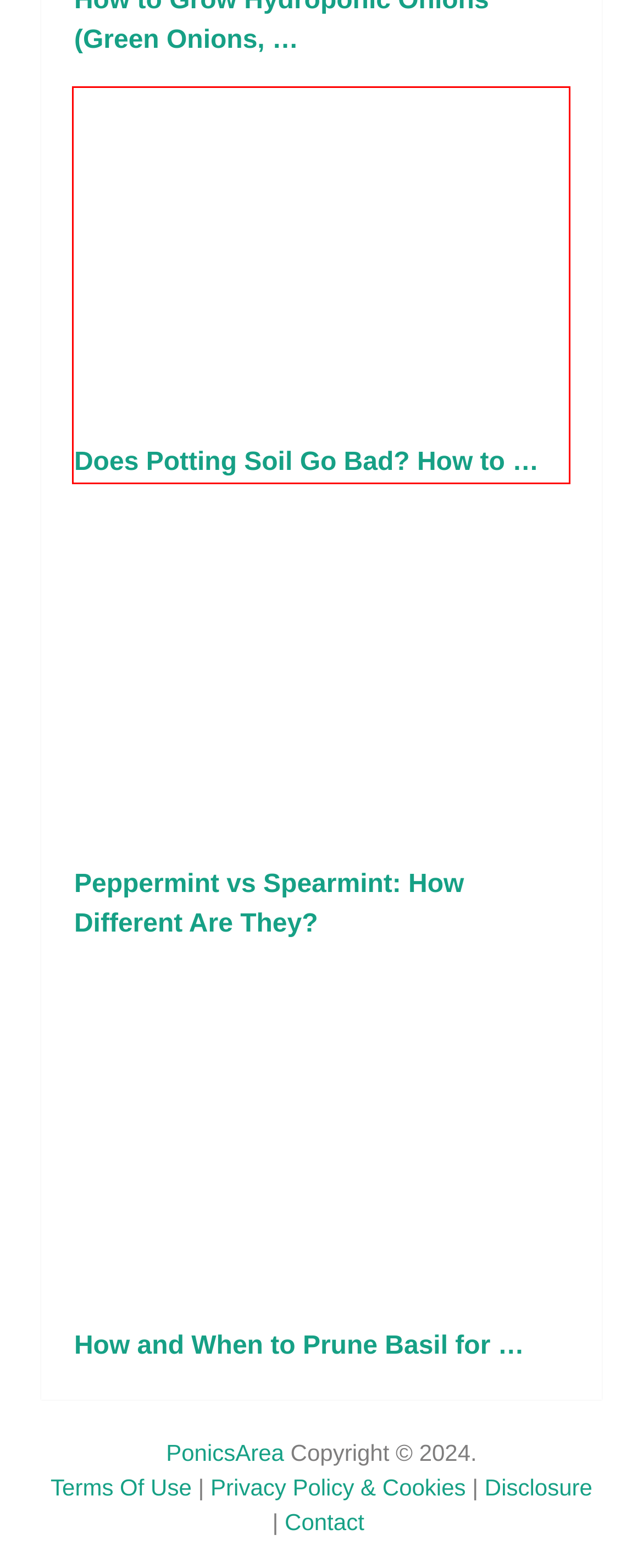You have a screenshot of a webpage with a red rectangle bounding box around an element. Identify the best matching webpage description for the new page that appears after clicking the element in the bounding box. The descriptions are:
A. Does Potting Soil Go Bad? How to Rejuvenate it
B. 11 Benefits of Succulents: a Fascinating World (Aloe, Agave etc.)
C. Herbs Archives - PonicsArea
D. Disclosure - PonicsArea
E. How to Grow and Care for an Indoor Lemon Tree
F. Best Fertilizer for Crotons for Colorful Foliage
G. About - PonicsArea
H. Basil Leaves Turning Yellow? 7 Causes & Solutions

A